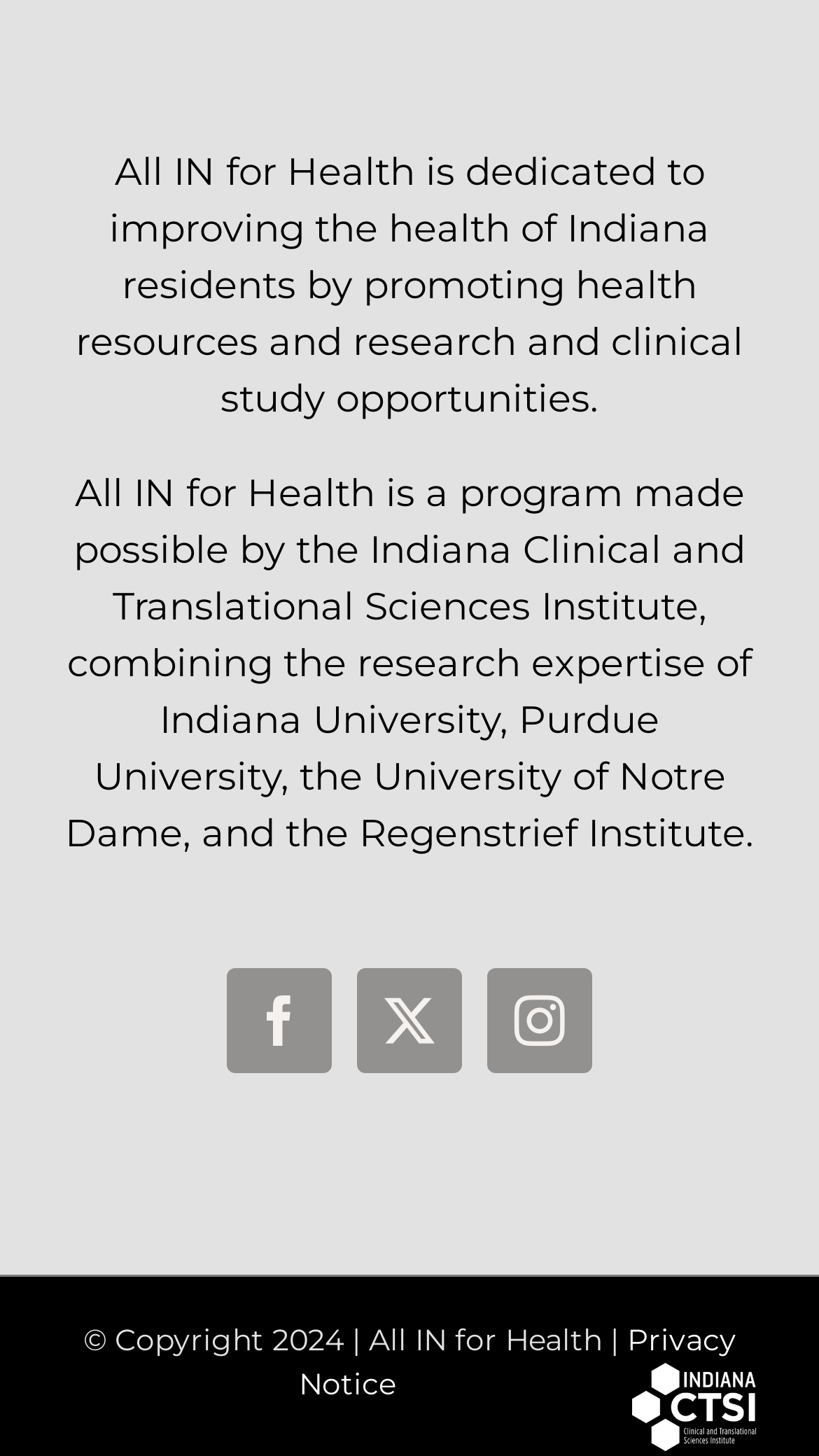Calculate the bounding box coordinates for the UI element based on the following description: "aria-label="Twitter" title="Twitter"". Ensure the coordinates are four float numbers between 0 and 1, i.e., [left, top, right, bottom].

[0.436, 0.665, 0.564, 0.737]